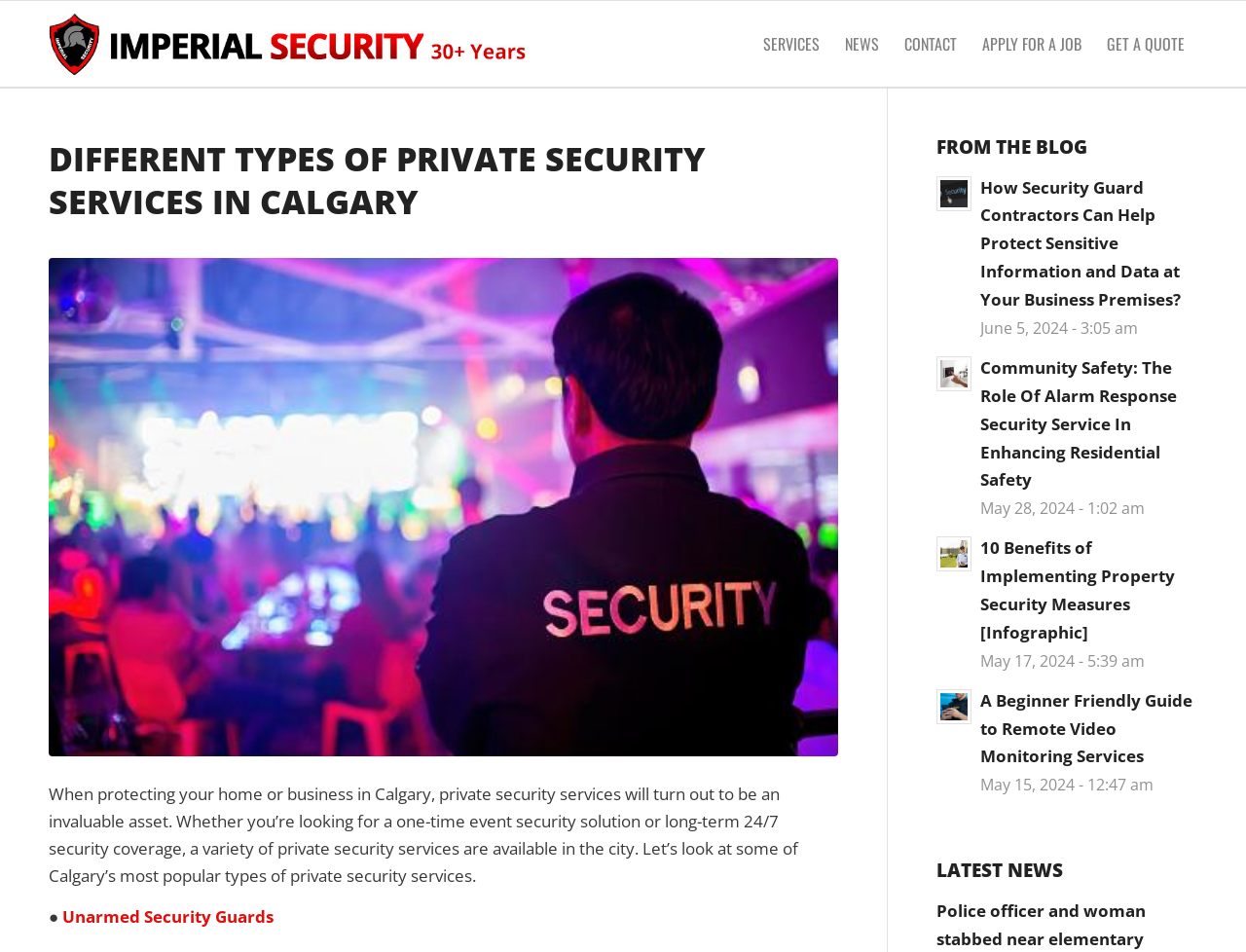Determine the bounding box coordinates in the format (top-left x, top-left y, bottom-right x, bottom-right y). Ensure all values are floating point numbers between 0 and 1. Identify the bounding box of the UI element described by: Apply For A Job

[0.778, 0.001, 0.878, 0.091]